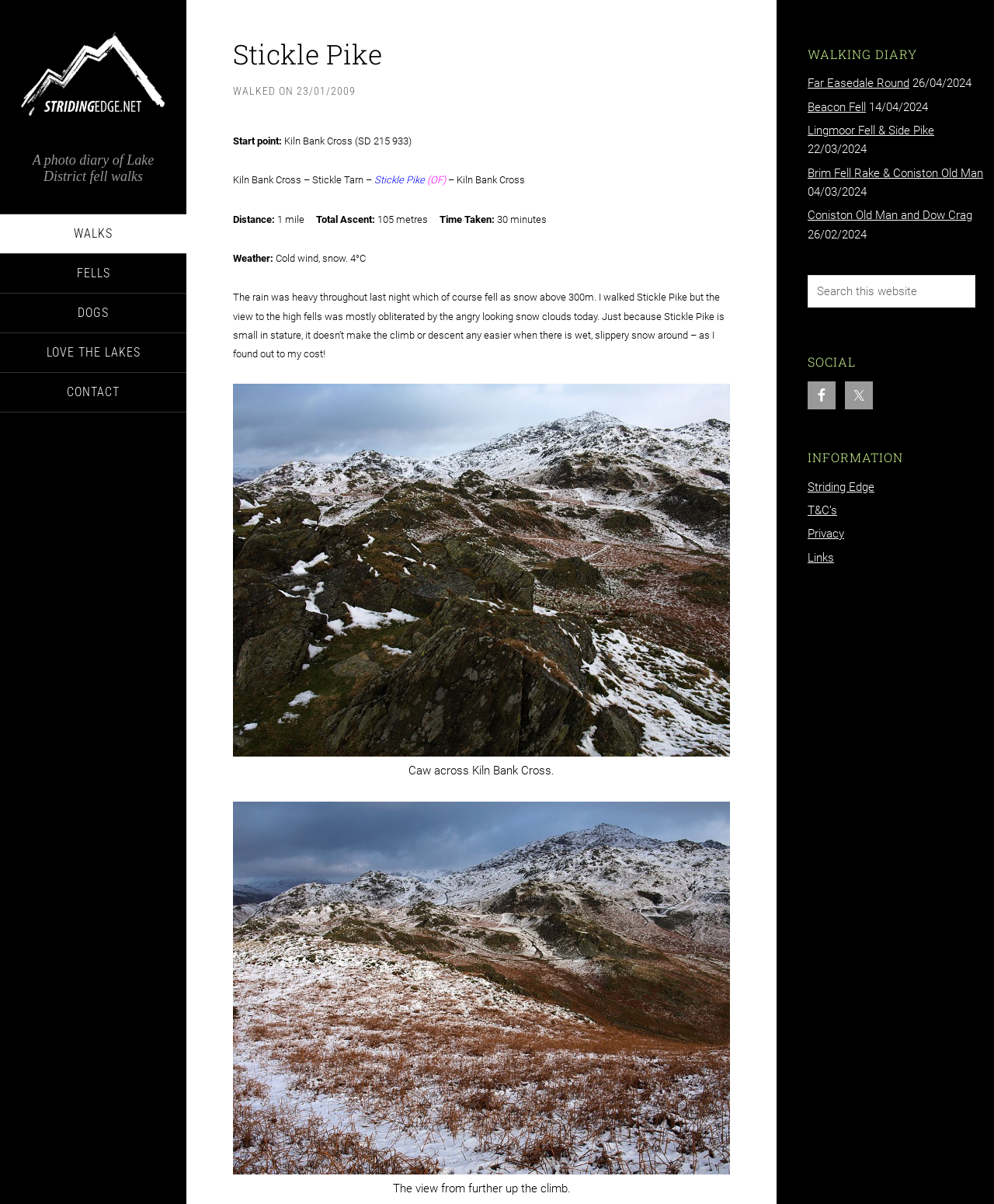Provide the bounding box coordinates of the HTML element described by the text: "Lingmoor Fell & Side Pike".

[0.812, 0.103, 0.94, 0.114]